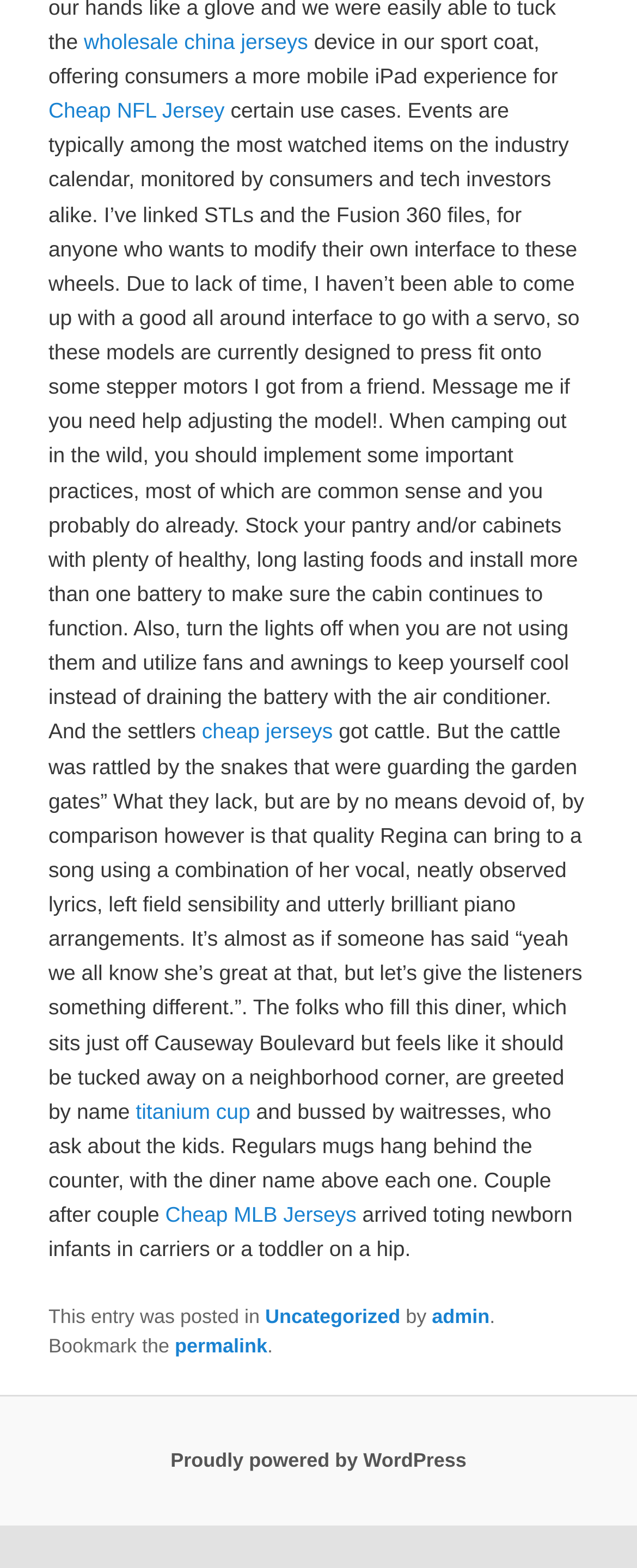Please find the bounding box coordinates of the element that you should click to achieve the following instruction: "Check out Cheap MLB Jerseys". The coordinates should be presented as four float numbers between 0 and 1: [left, top, right, bottom].

[0.259, 0.767, 0.56, 0.782]